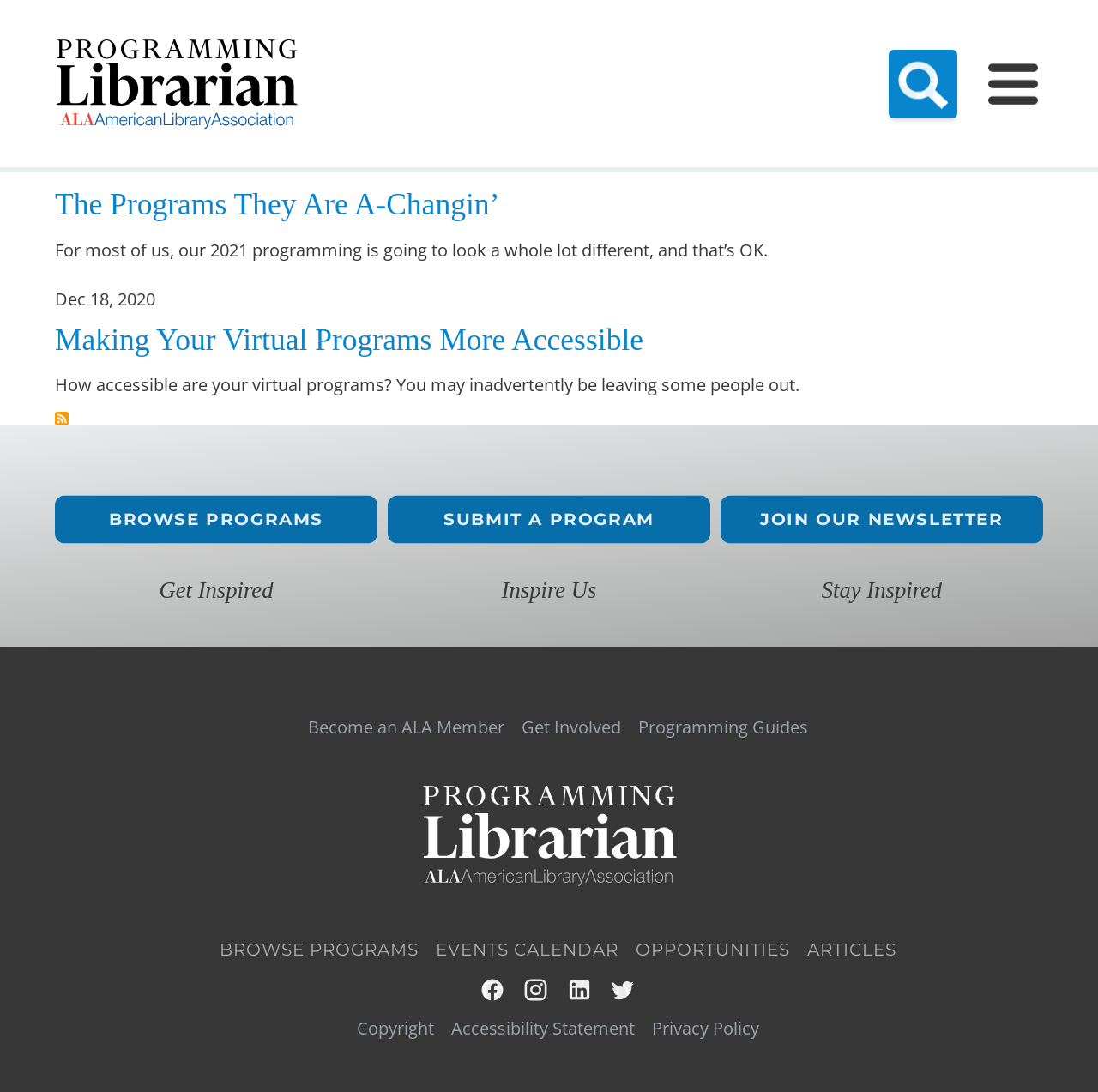Could you find the bounding box coordinates of the clickable area to complete this instruction: "Submit a program"?

[0.353, 0.454, 0.647, 0.498]